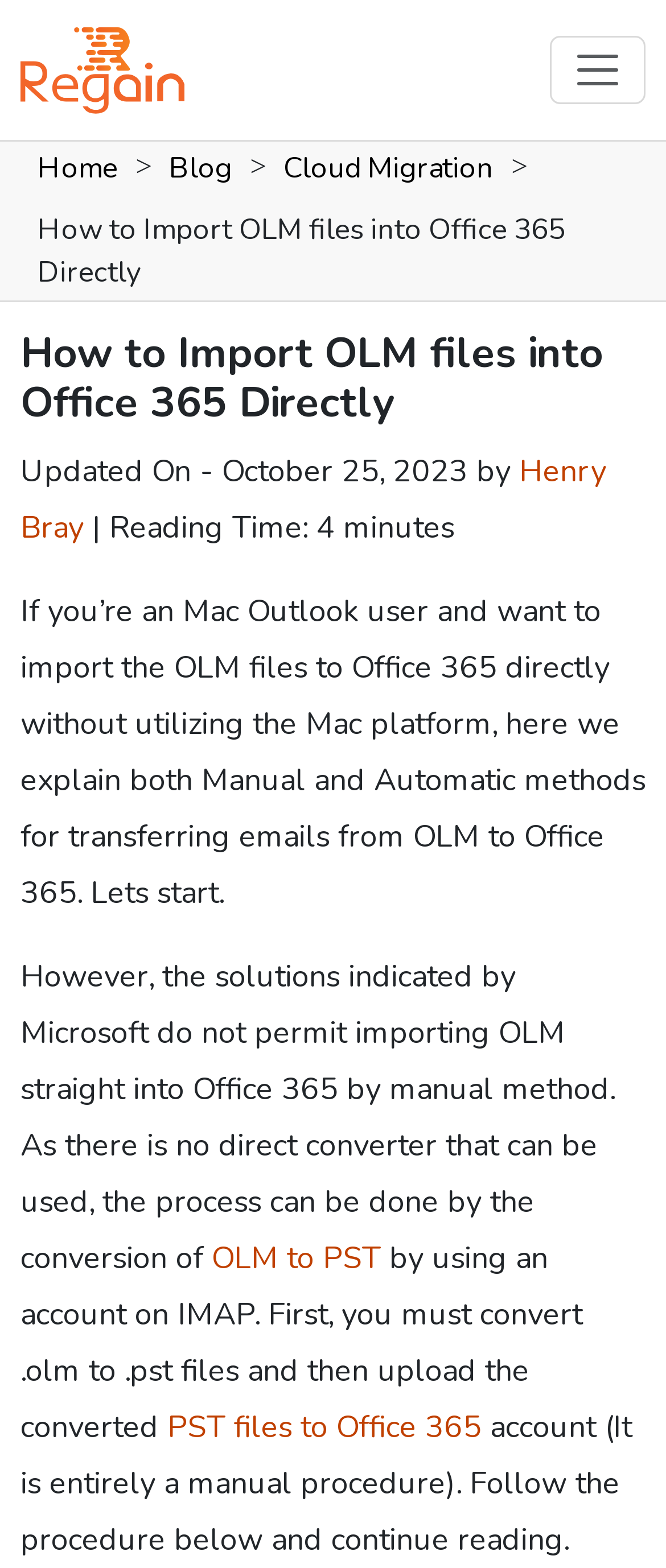Produce a meticulous description of the webpage.

The webpage is about importing OLM files into Office 365, with a focus on both manual and automated methods. At the top left, there is a logo of Regain Software, accompanied by a navigation toggle button on the top right. Below the logo, there are three main navigation links: "Home", "Blog", and "Cloud Migration".

The main content of the webpage is divided into sections, with a heading "How to Import OLM files into Office 365 Directly" at the top. Below the heading, there is a brief introduction to the topic, followed by a section that explains the manual method of importing OLM files. This section includes links to relevant topics, such as "OLM to PST" and "PST files to Office 365".

The webpage also displays information about the author, Henry Bray, and the date of the update, October 25, 2023. Additionally, there is a note about the reading time, which is 4 minutes. Overall, the webpage provides a detailed guide on how to import OLM files into Office 365, with both manual and automated methods explained.